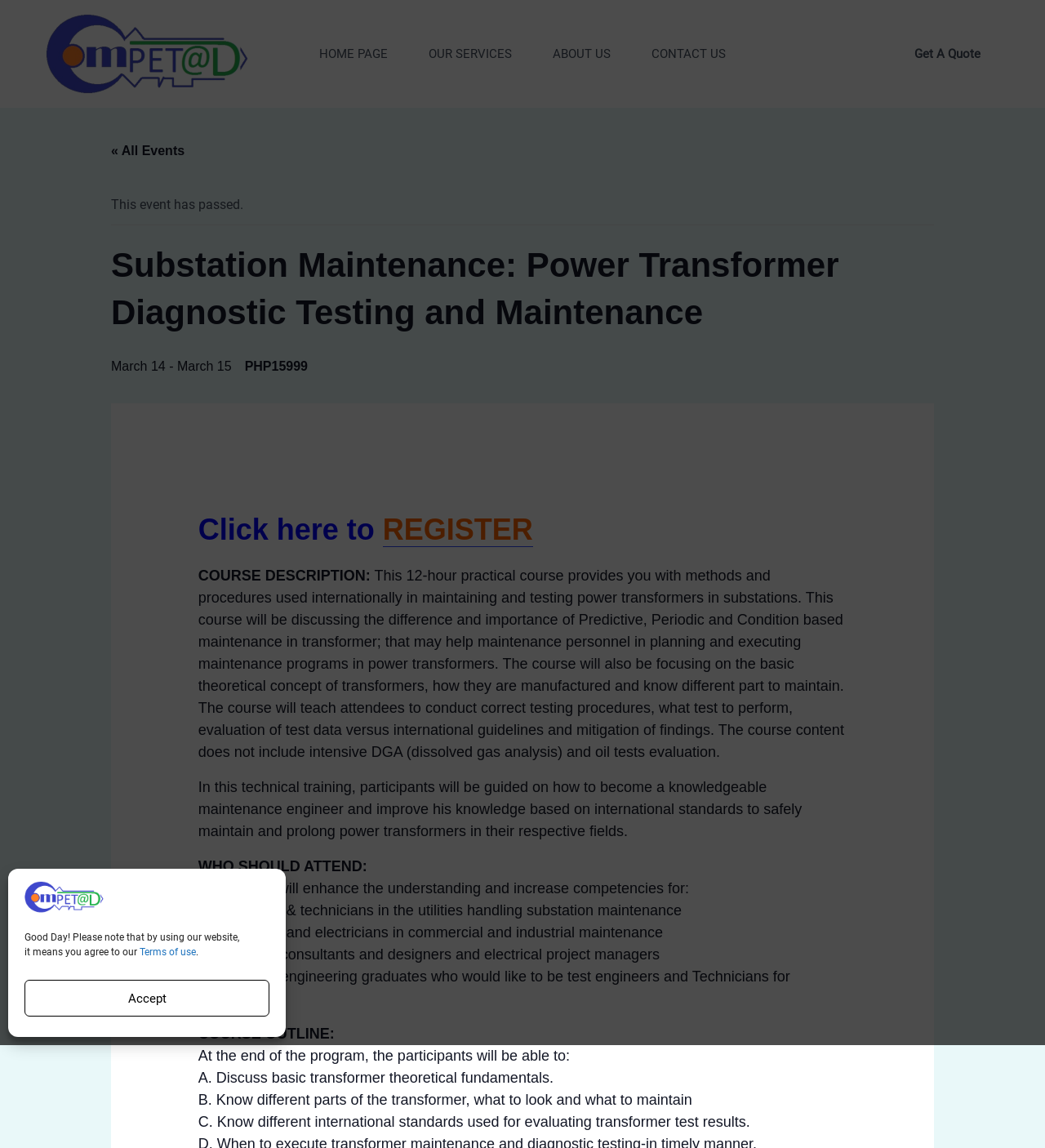Create an elaborate caption for the webpage.

The webpage appears to be an event registration page for a course on substation maintenance, specifically focusing on power transformer diagnostic testing and maintenance. 

At the top of the page, there is a dialog box for managing cookie consent, which includes a message about agreeing to the website's terms of use. Below this, there is a navigation menu with links to the home page, services, about us, and contact us.

On the left side of the page, there is a link to get a quote and a link to view all events. Below these links, there is a heading indicating that the event has passed, followed by the course title, "Substation Maintenance: Power Transformer Diagnostic Testing and Maintenance", and the dates of the event, "March 14 - March 15".

To the right of the course title, there is a price listed, "PHP15999". Below this, there is a call-to-action button to register for the course, accompanied by a brief course description. The course description explains that the 12-hour practical course will cover methods and procedures for maintaining and testing power transformers in substations, including predictive, periodic, and condition-based maintenance.

Further down the page, there is a detailed course outline, including information on what participants will learn, such as basic transformer theoretical fundamentals, different parts of the transformer, and international standards for evaluating transformer test results. The course is targeted towards engineers, technicians, electricians, electrical consultants, and electrical engineering graduates who want to improve their knowledge and competencies in substation maintenance.